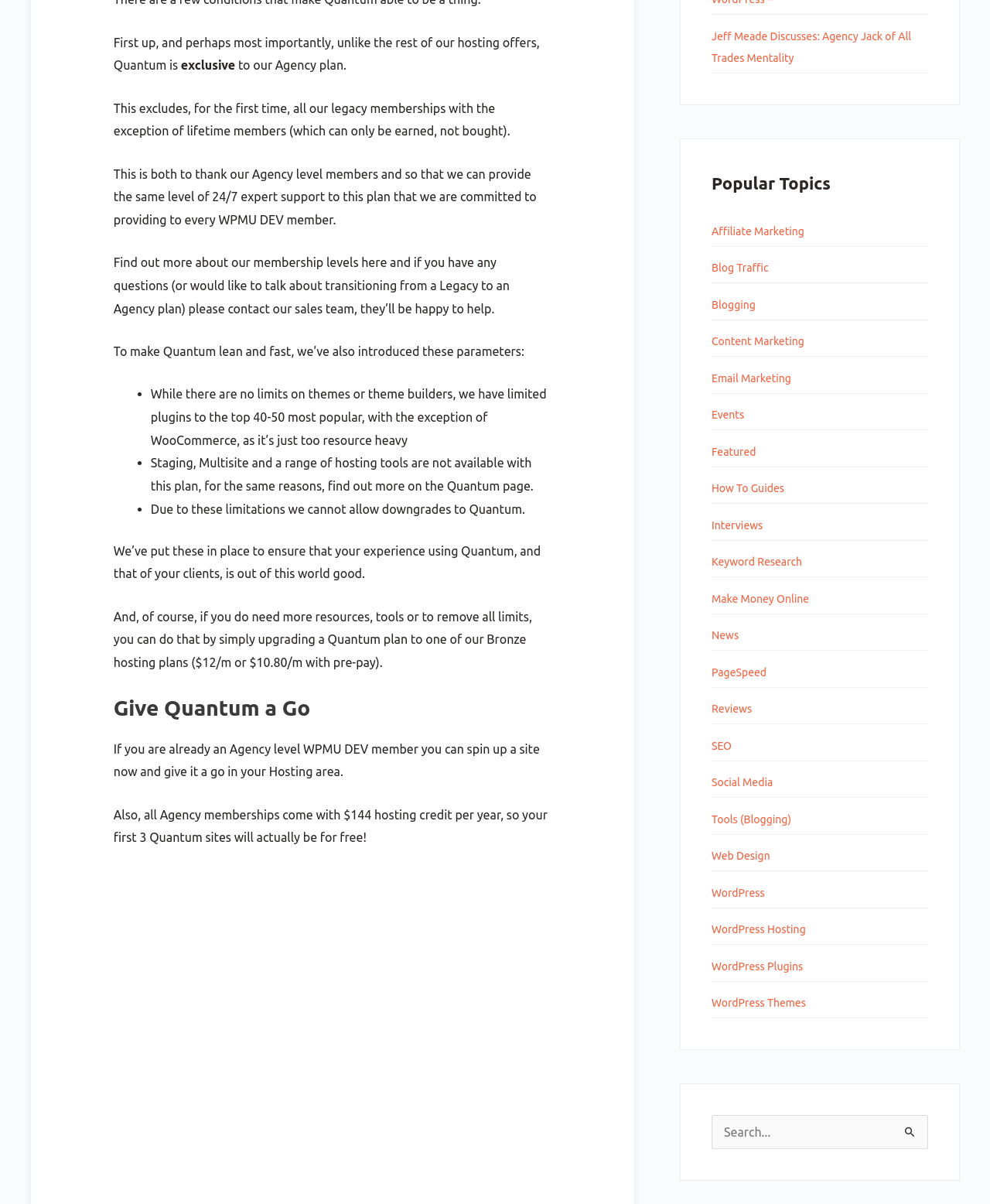Determine the bounding box coordinates for the UI element with the following description: "Blog Traffic". The coordinates should be four float numbers between 0 and 1, represented as [left, top, right, bottom].

[0.719, 0.217, 0.776, 0.228]